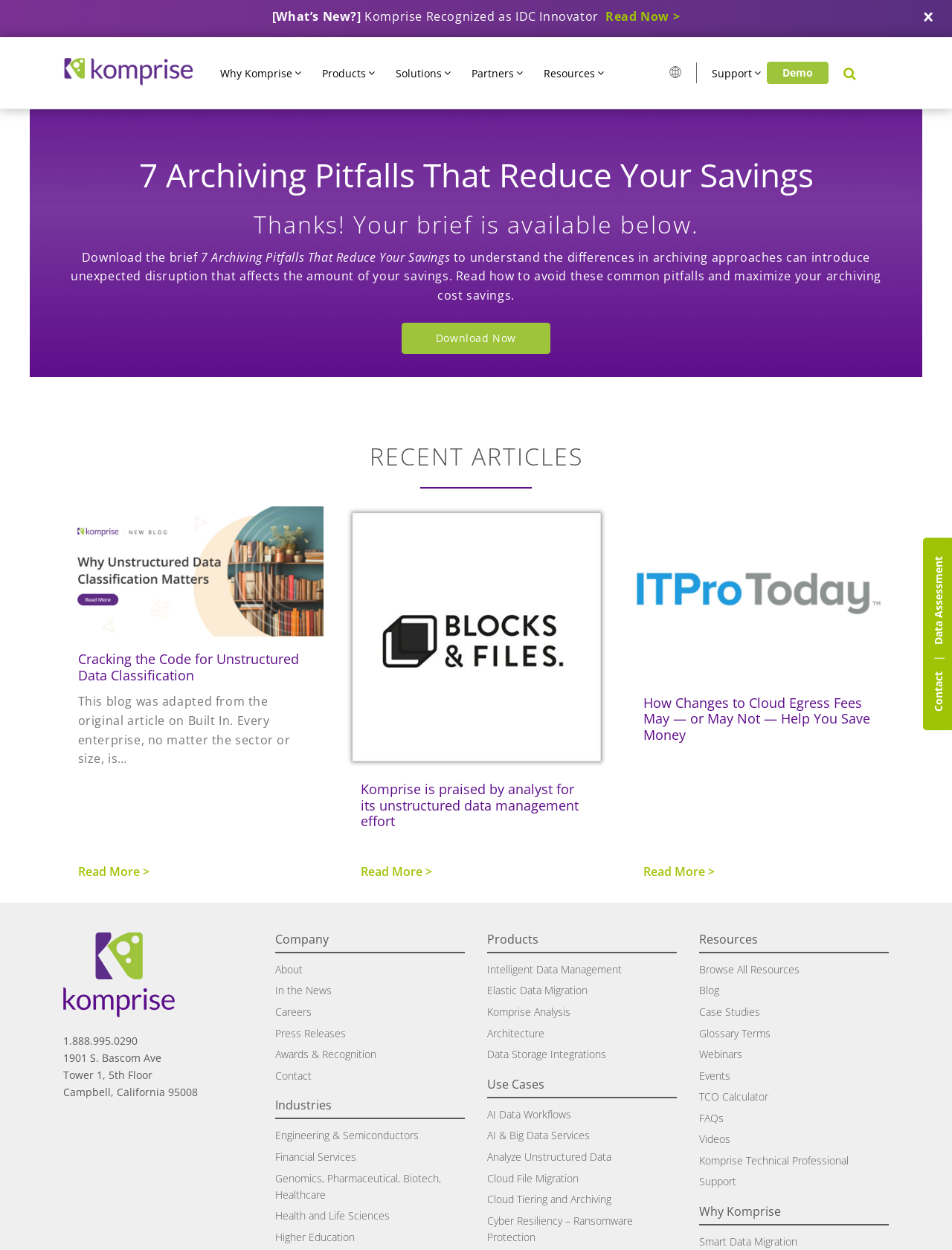Respond with a single word or phrase for the following question: 
What is the industry mentioned in the 'Industries' section?

Financial Services